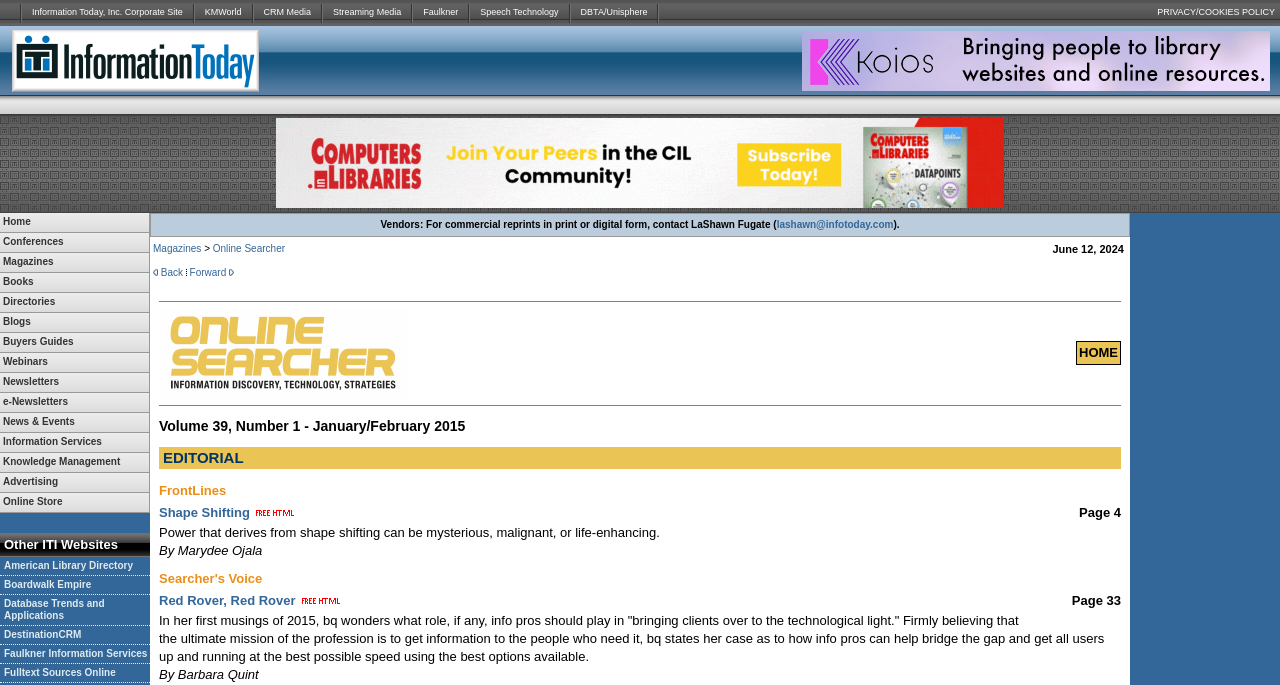Determine the bounding box coordinates for the area that needs to be clicked to fulfill this task: "Click Information Today, Inc. Corporate Site". The coordinates must be given as four float numbers between 0 and 1, i.e., [left, top, right, bottom].

[0.017, 0.0, 0.151, 0.038]